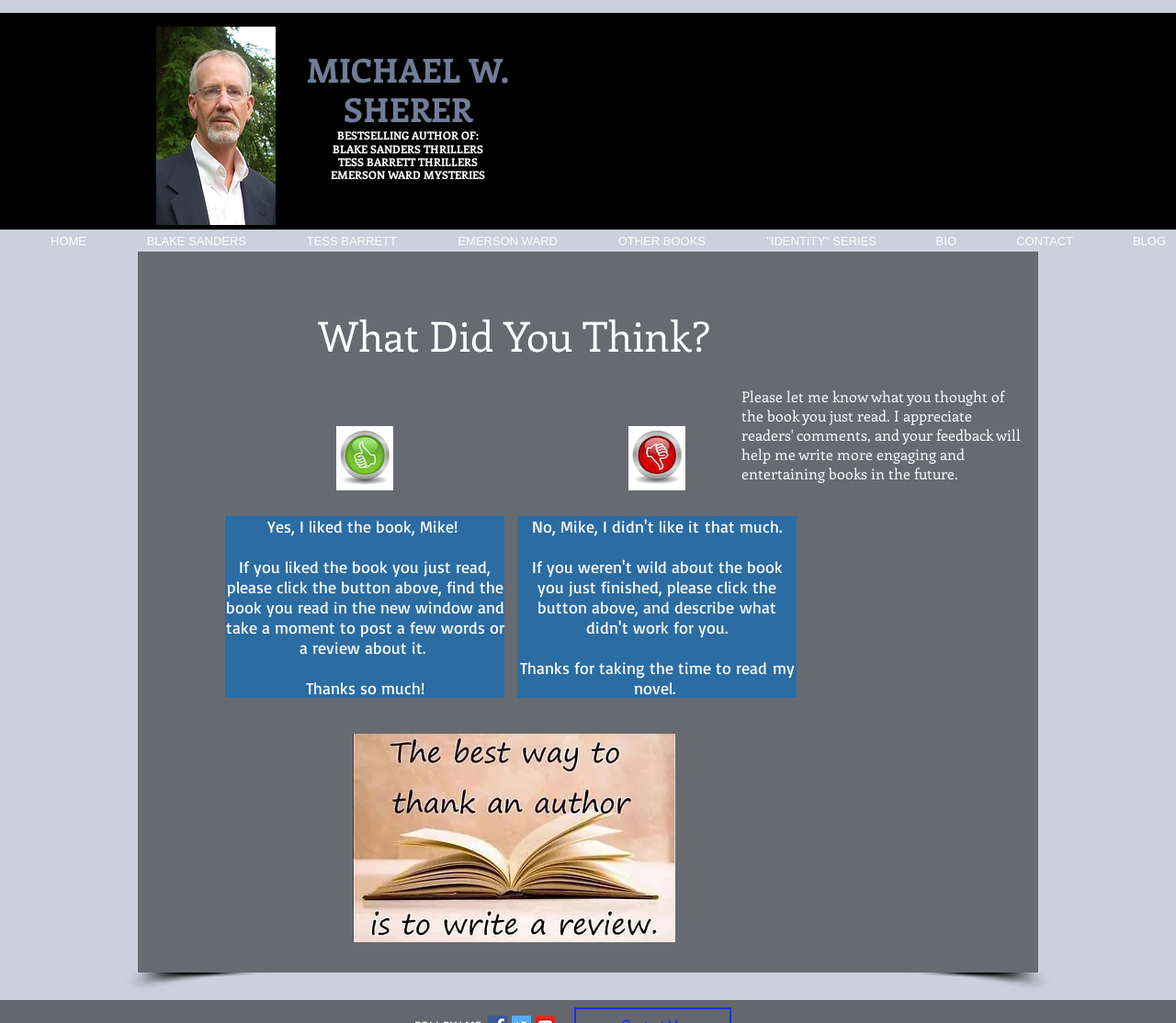Please find the bounding box coordinates of the clickable region needed to complete the following instruction: "Click the button to post a review". The bounding box coordinates must consist of four float numbers between 0 and 1, i.e., [left, top, right, bottom].

[0.286, 0.417, 0.334, 0.479]